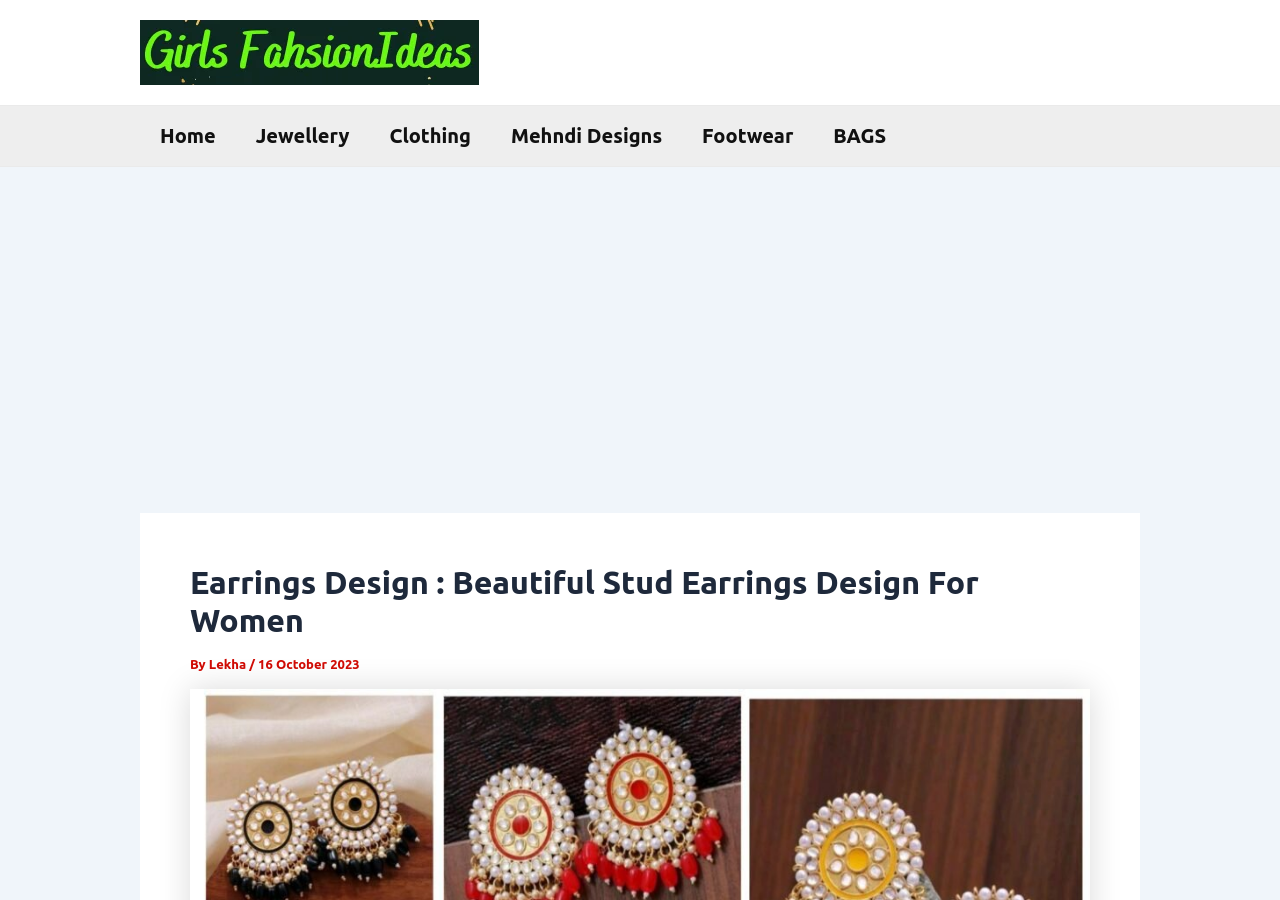Respond with a single word or phrase to the following question: What is the purpose of the webpage?

Showcasing earrings designs